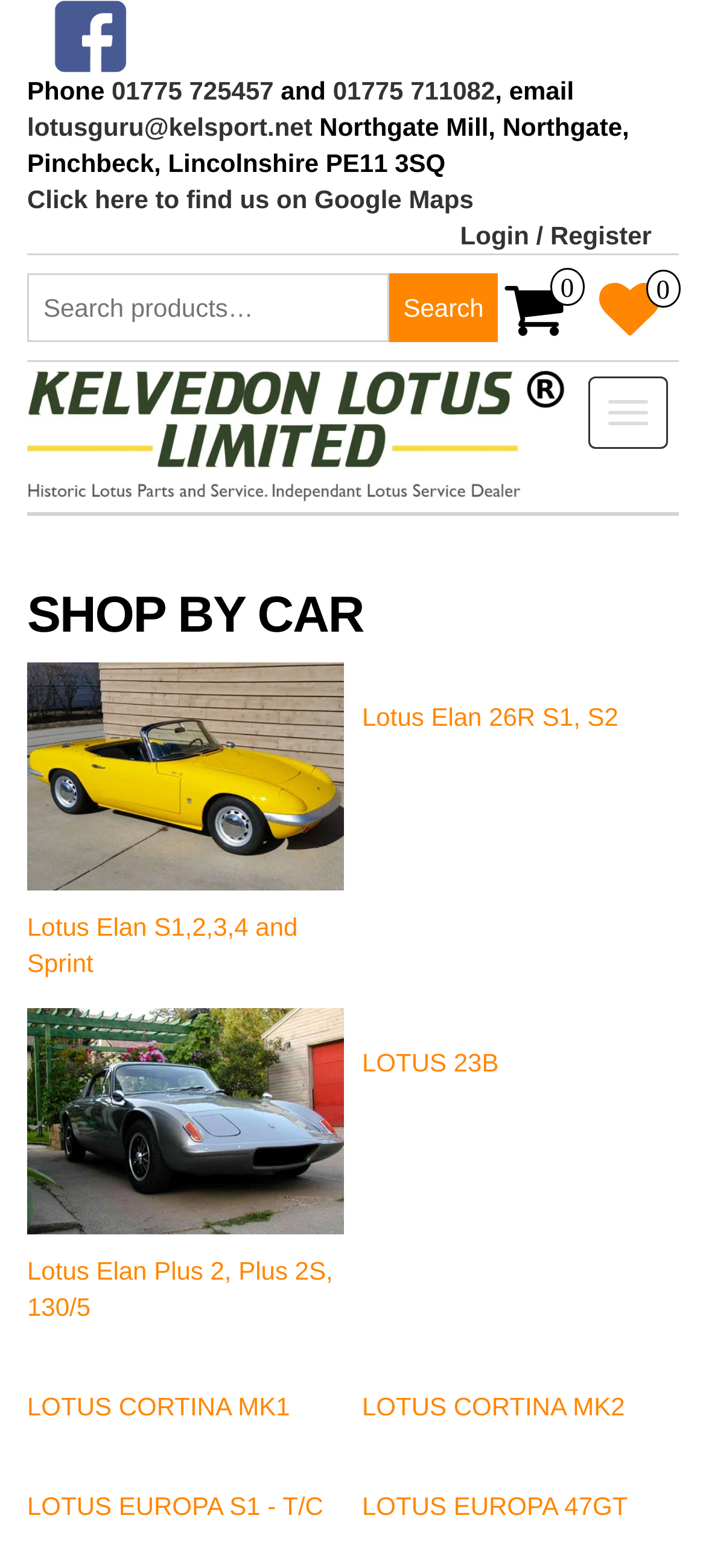Determine the main headline from the webpage and extract its text.

KELSPORT 26R REAR HUB LHS – ALLOY